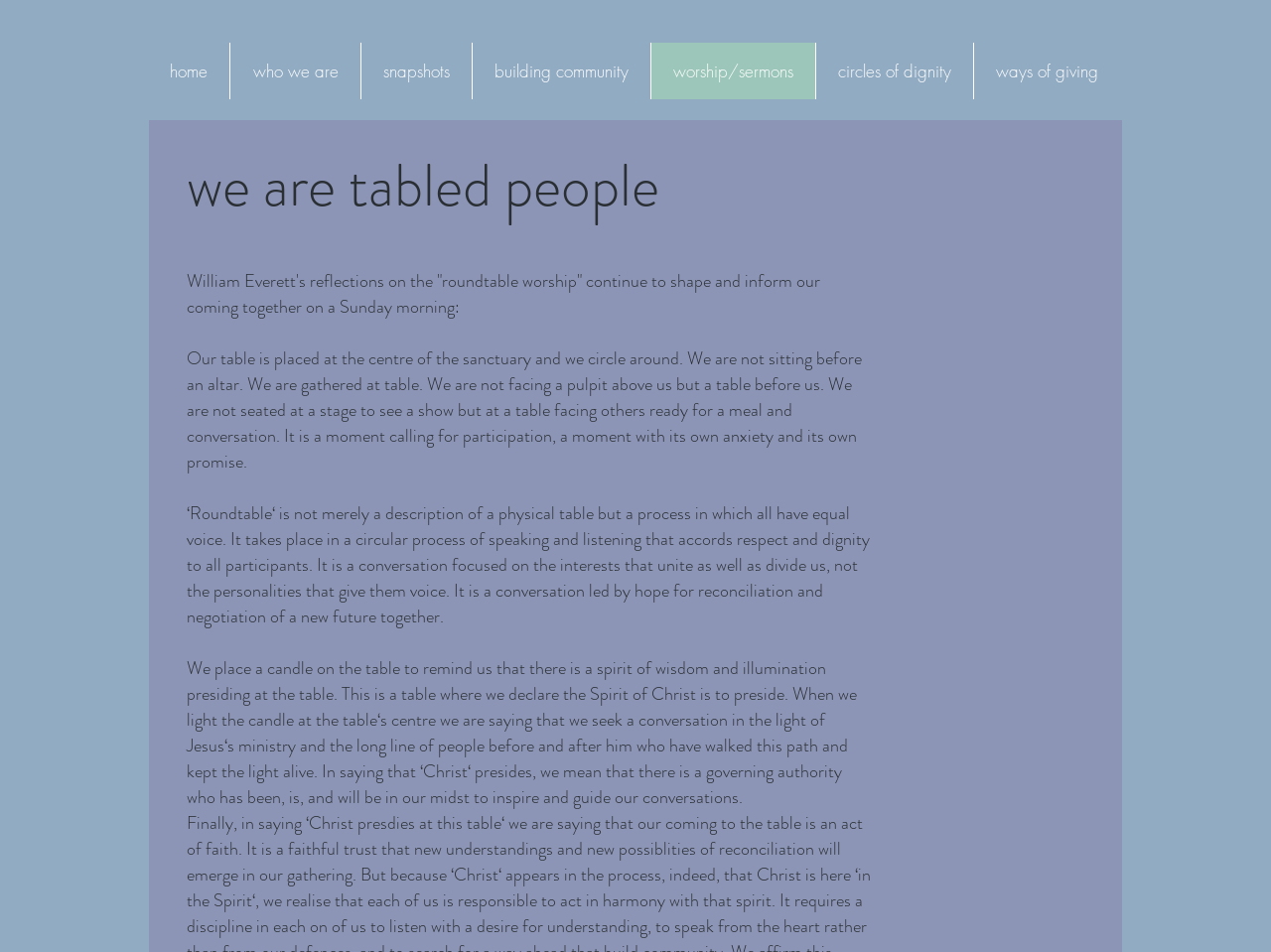What is the significance of the table in the sanctuary?
Using the image as a reference, give a one-word or short phrase answer.

It represents a moment of participation